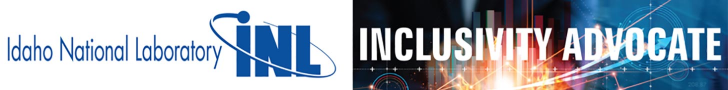What is emphasized in bold capital letters?
Please answer using one word or phrase, based on the screenshot.

INCLUSIVITY ADVOCATE